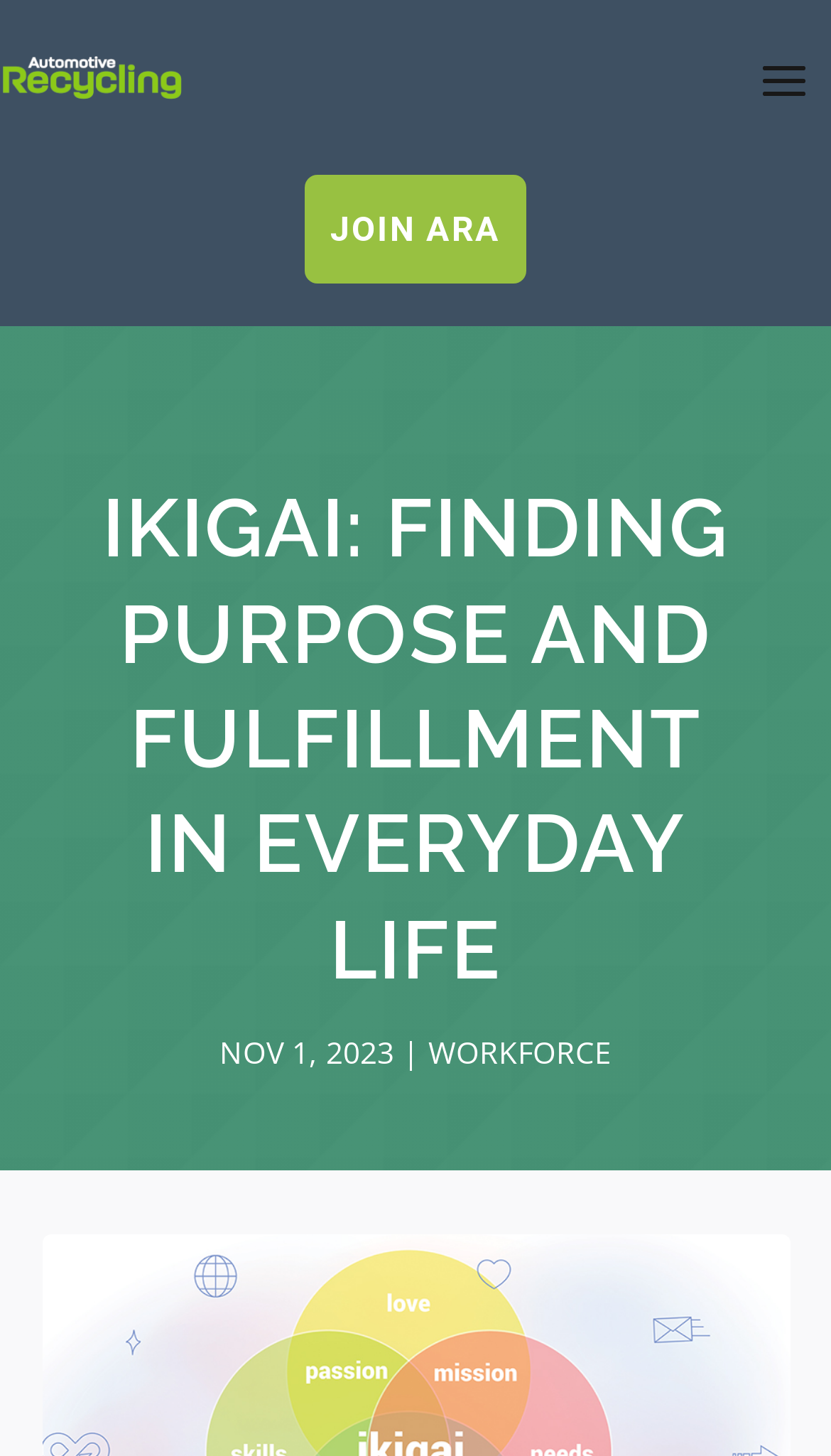What is the type of image on the webpage?
Provide a detailed answer to the question, using the image to inform your response.

I found an image element with the text 'Automotive Recycling', which suggests that the image is related to automotive recycling, possibly a logo or a graphic representing the industry.